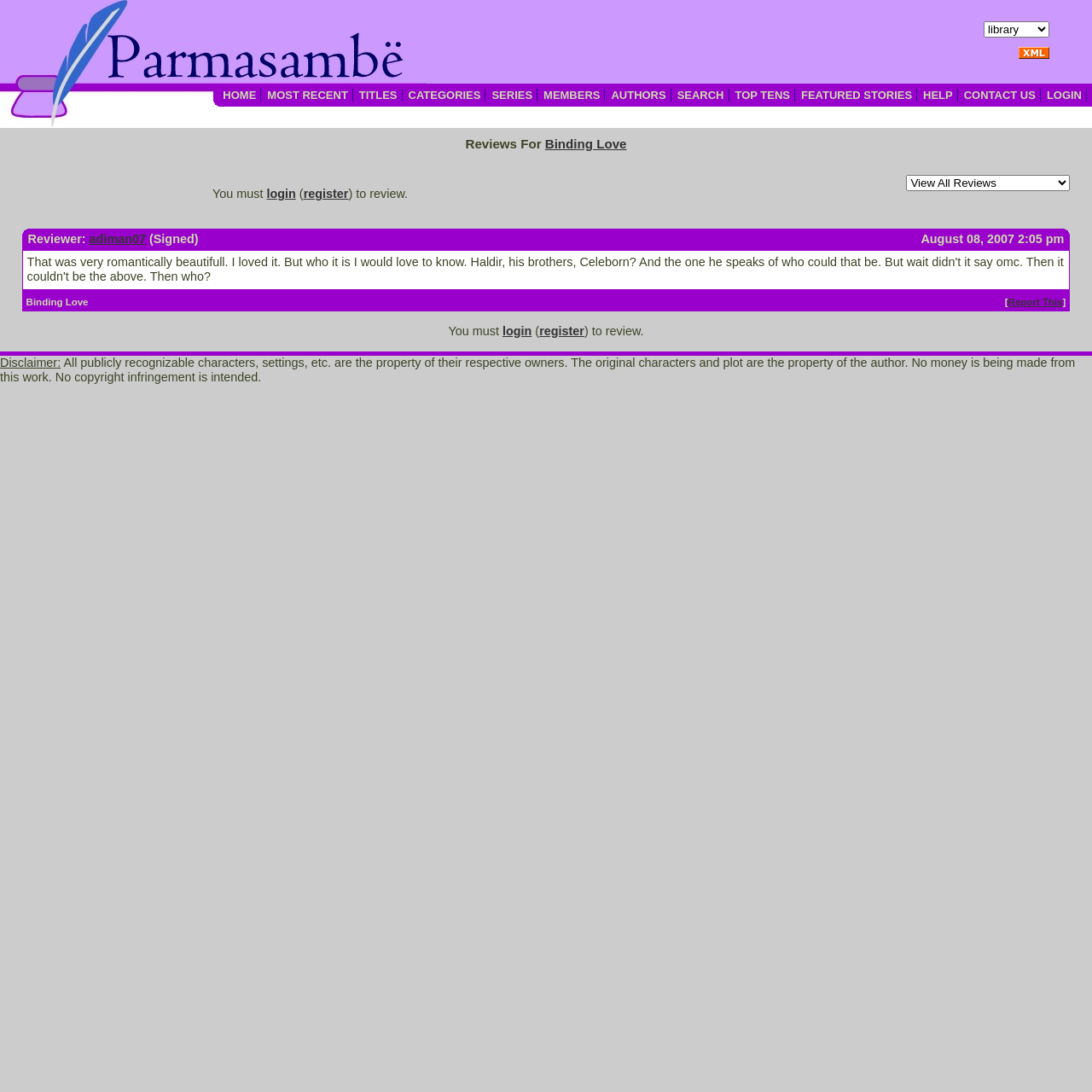Please identify the coordinates of the bounding box that should be clicked to fulfill this instruction: "View the product details".

None